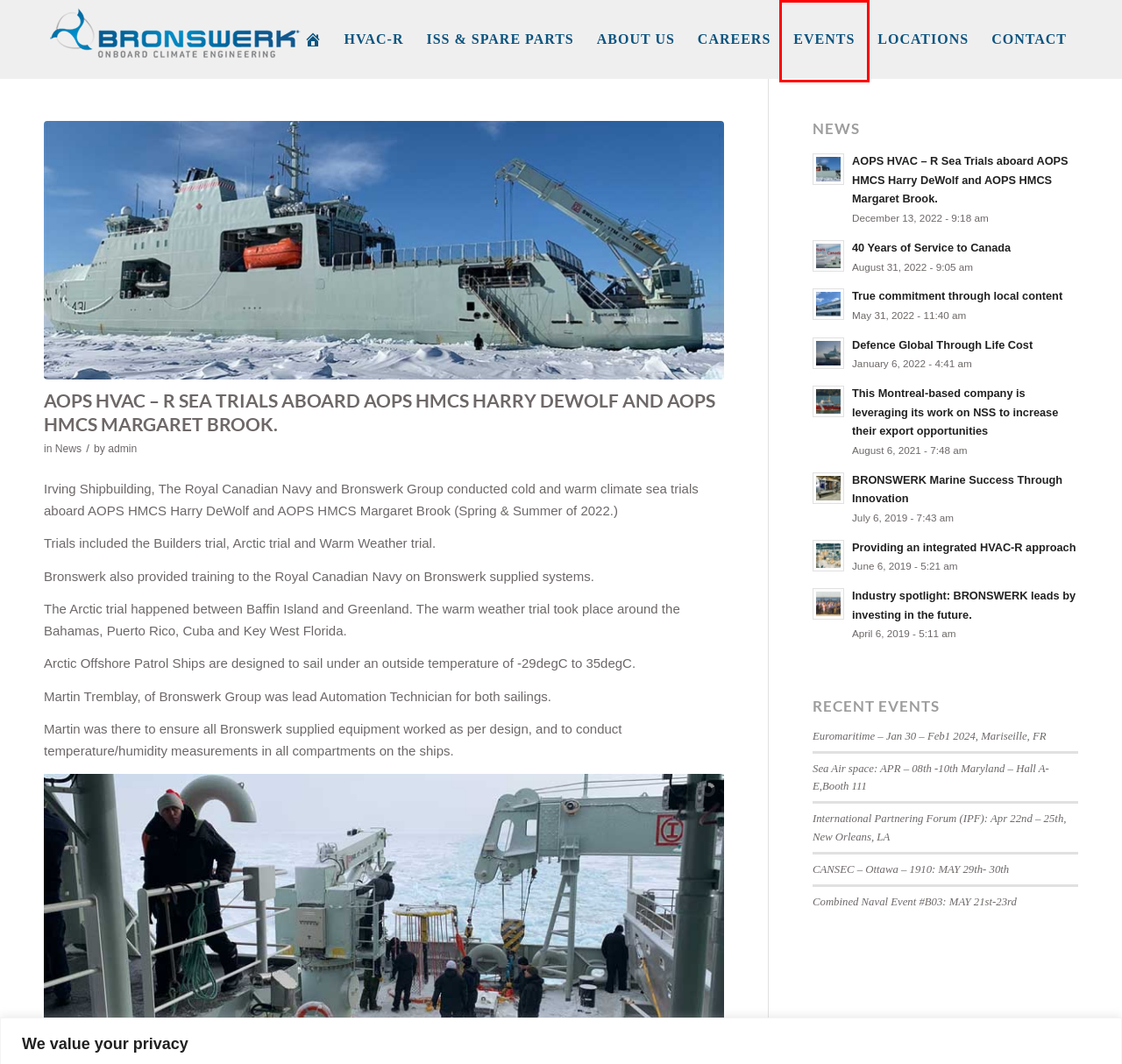You are provided with a screenshot of a webpage highlighting a UI element with a red bounding box. Choose the most suitable webpage description that matches the new page after clicking the element in the bounding box. Here are the candidates:
A. Events - Bronswerk Marine Inc
B. ISS & Spare Parts - Bronswerk Marine Inc
C. Contact - Bronswerk Marine Inc
D. Combined Naval Event #B03: MAY 21st-23rd - Bronswerk Marine Inc
E. HVAC-R - Bronswerk Marine Inc
F. Industry spotlight: BRONSWERK leads by investing in the future. - Bronswerk Marine Inc
G. admin, Author at Bronswerk Marine Inc
H. Euromaritime - Jan 30 - Feb1 2024, Mariseille, FR - Bronswerk Marine Inc

A